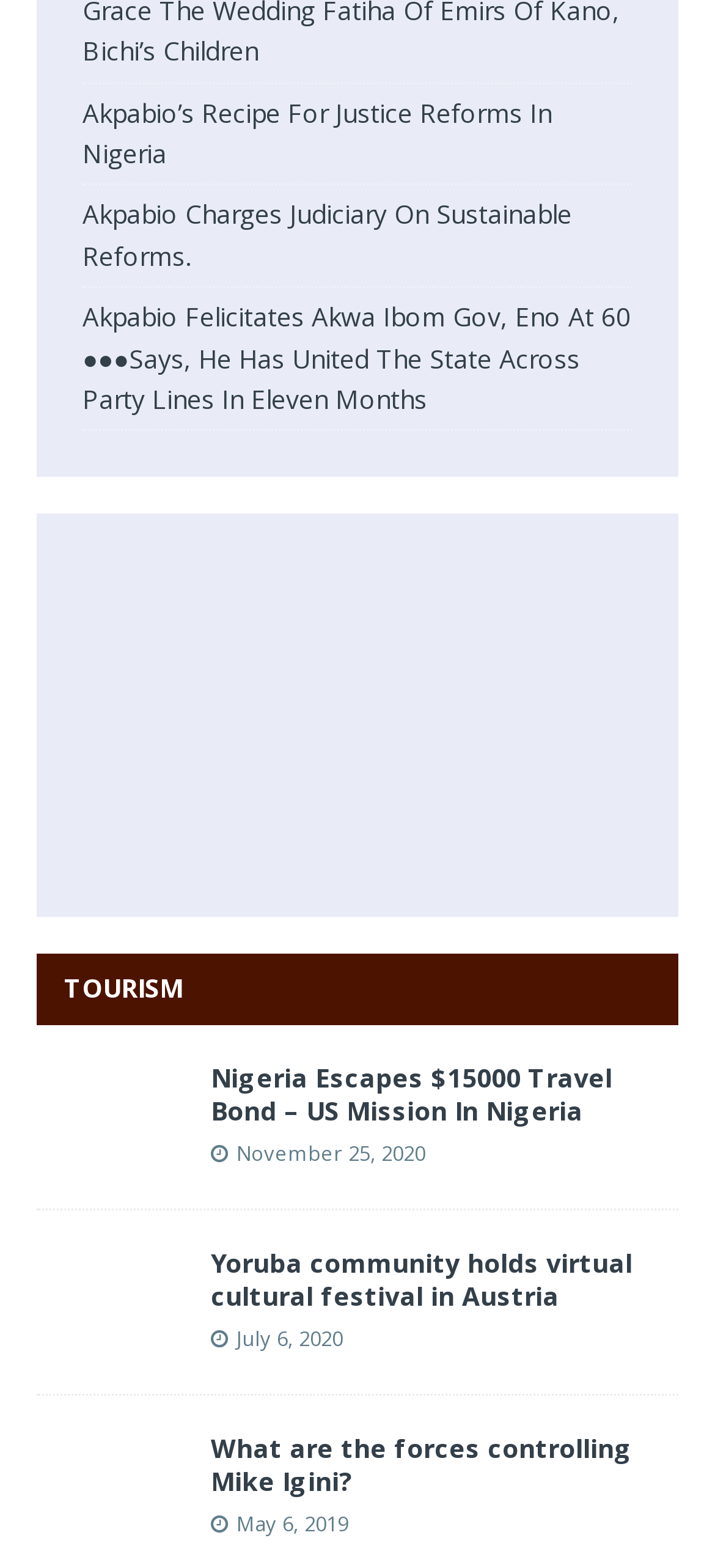Please examine the image and provide a detailed answer to the question: What is the title of the first link on the webpage?

I looked at the first link on the webpage and found its title to be 'Akpabio’s Recipe For Justice Reforms In Nigeria'.